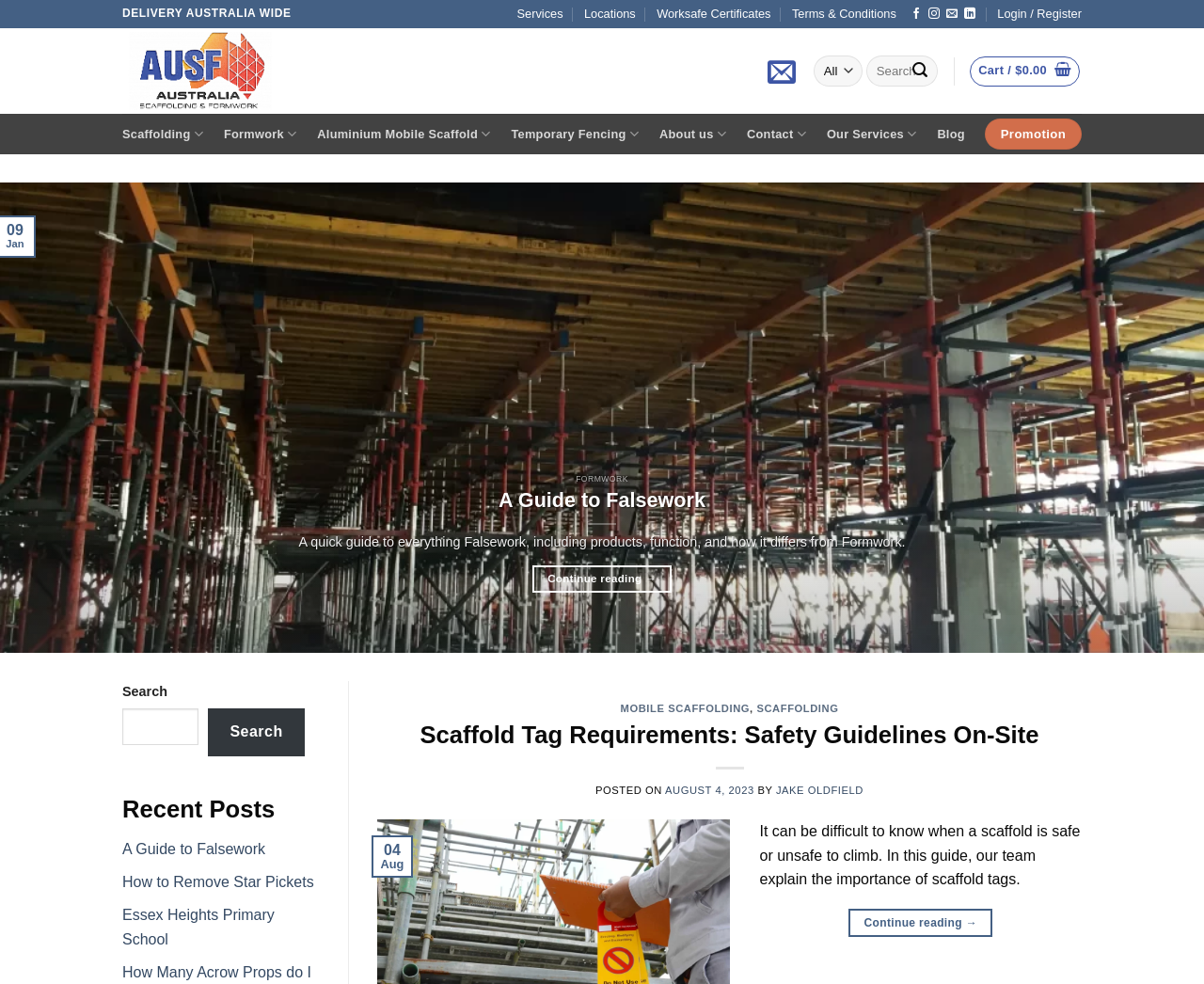Answer the question below using just one word or a short phrase: 
What is the purpose of the 'Search for:' field?

To search the website